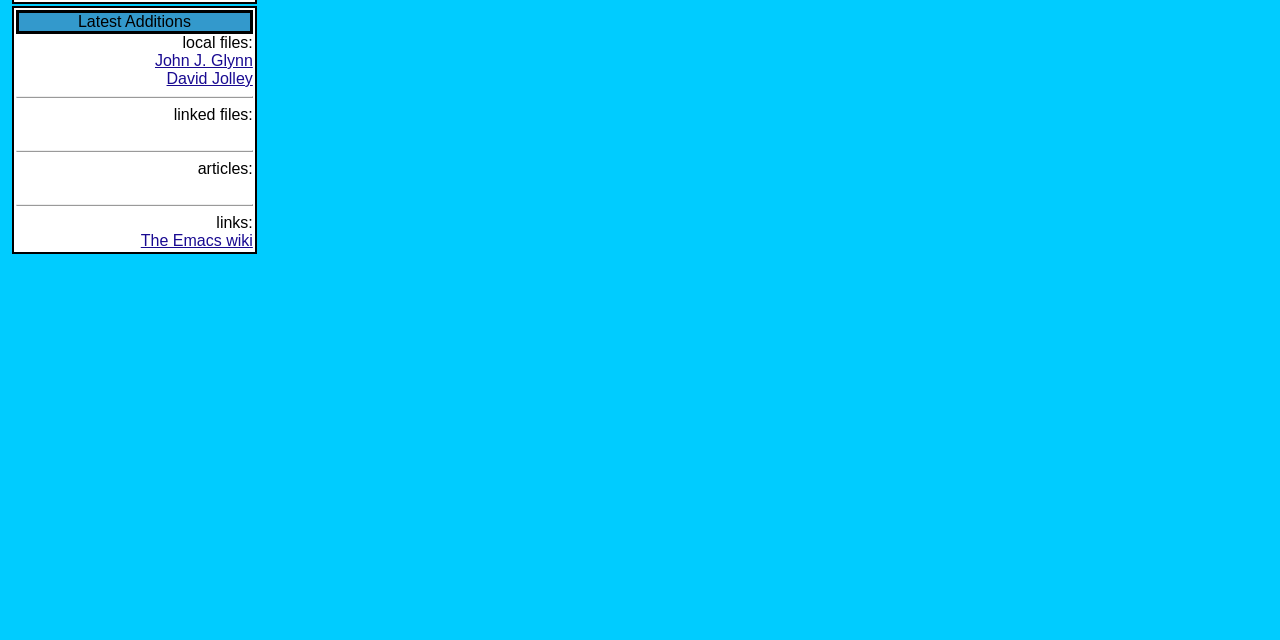Find the bounding box coordinates for the UI element that matches this description: "David Jolley".

[0.13, 0.109, 0.197, 0.136]